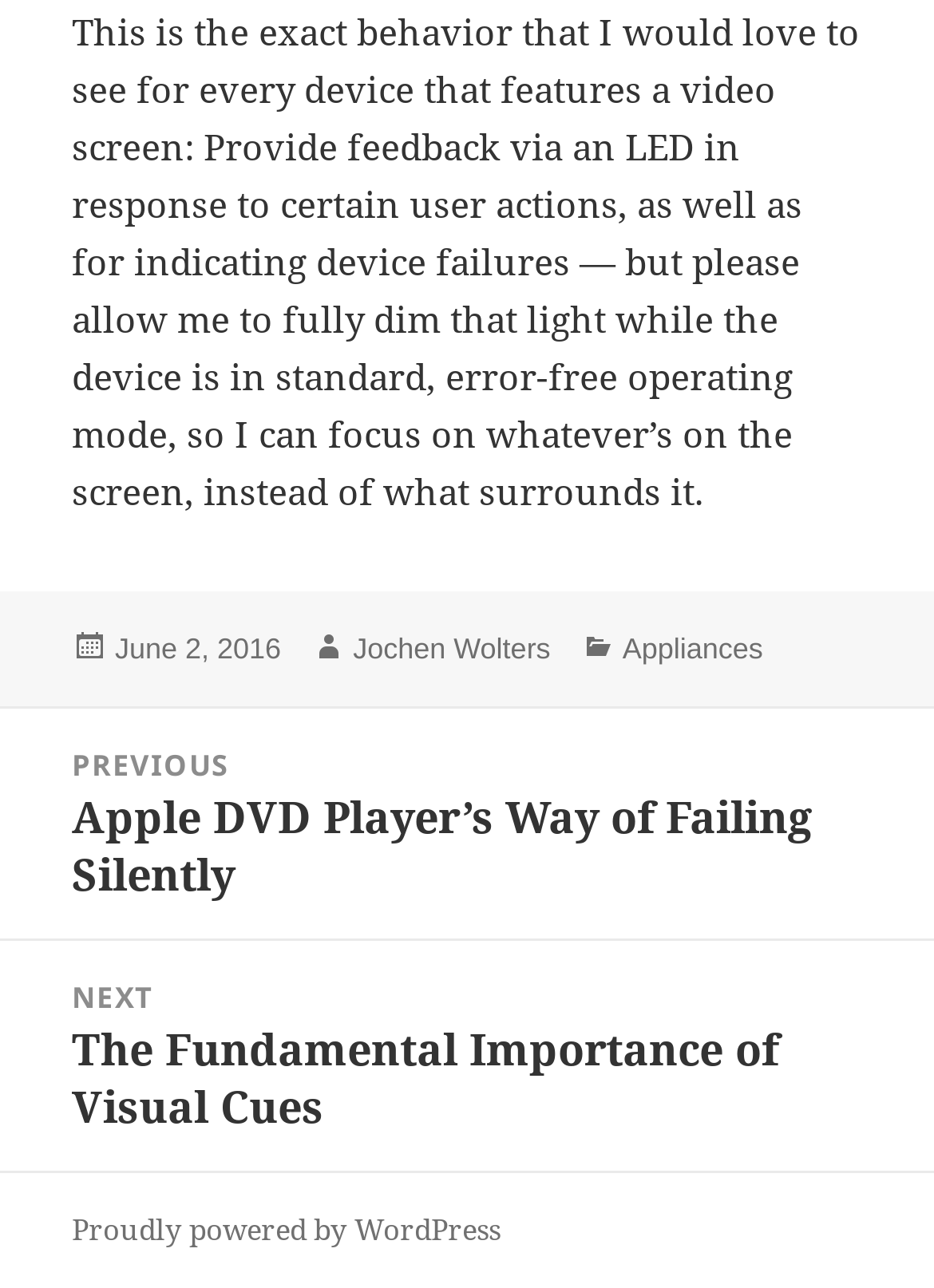What is the category of the post?
Provide a short answer using one word or a brief phrase based on the image.

Appliances